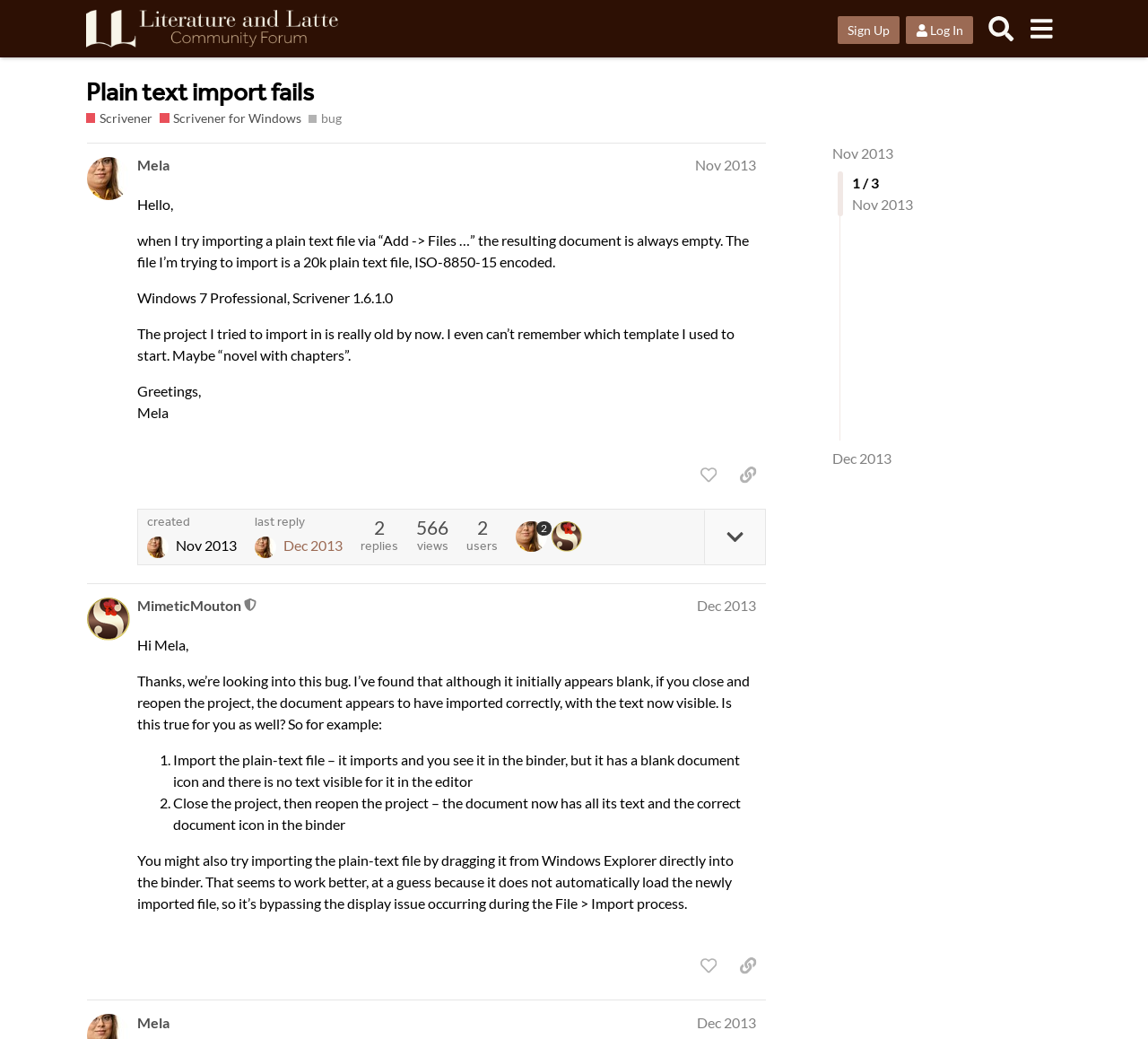Provide the bounding box for the UI element matching this description: "Plain text import fails".

[0.075, 0.067, 0.273, 0.113]